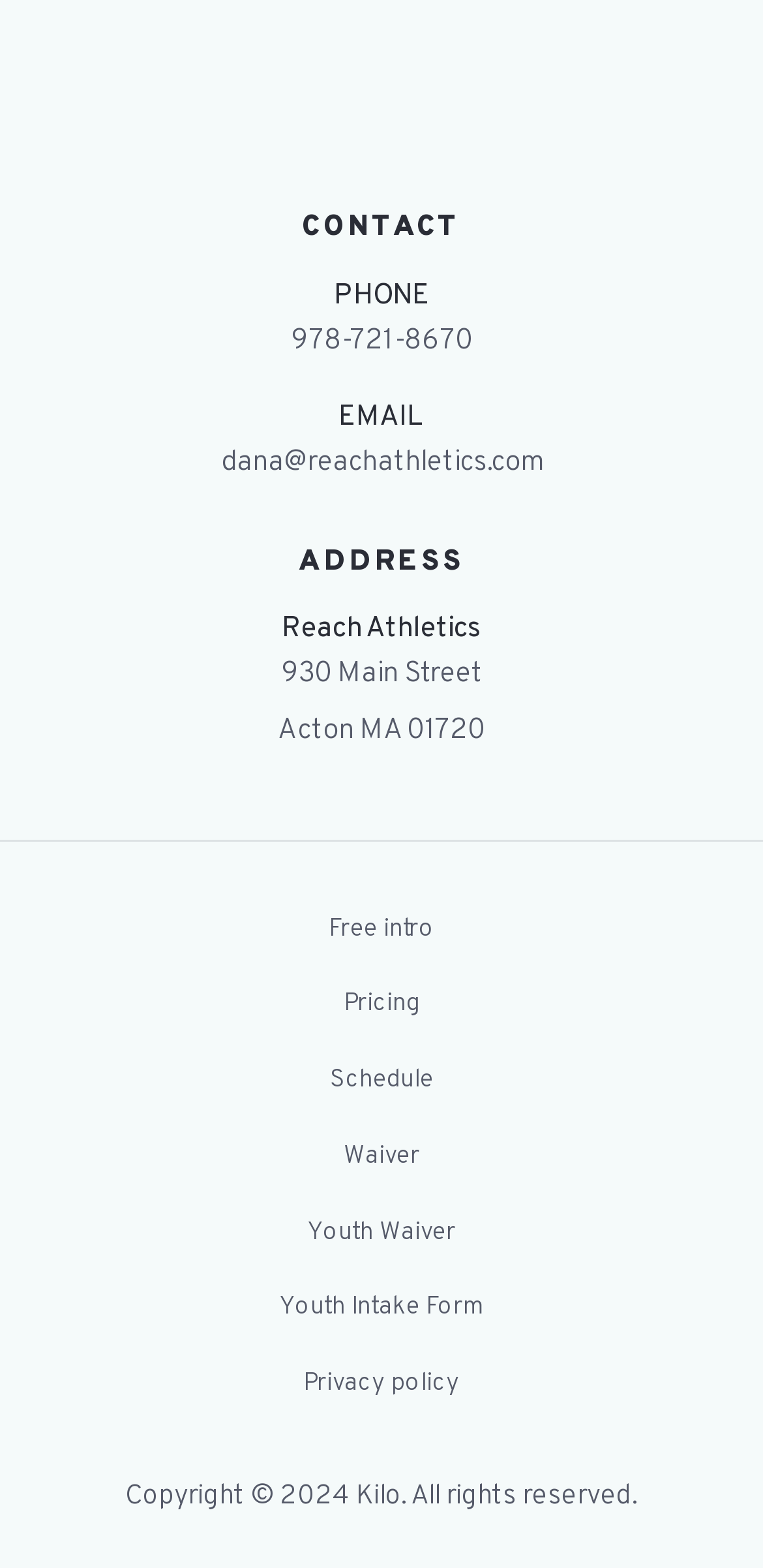What is the phone number to contact?
Craft a detailed and extensive response to the question.

I found the phone number by looking at the 'CONTACT' section in the footer, where it says 'PHONE' followed by the number '978-721-8670'.